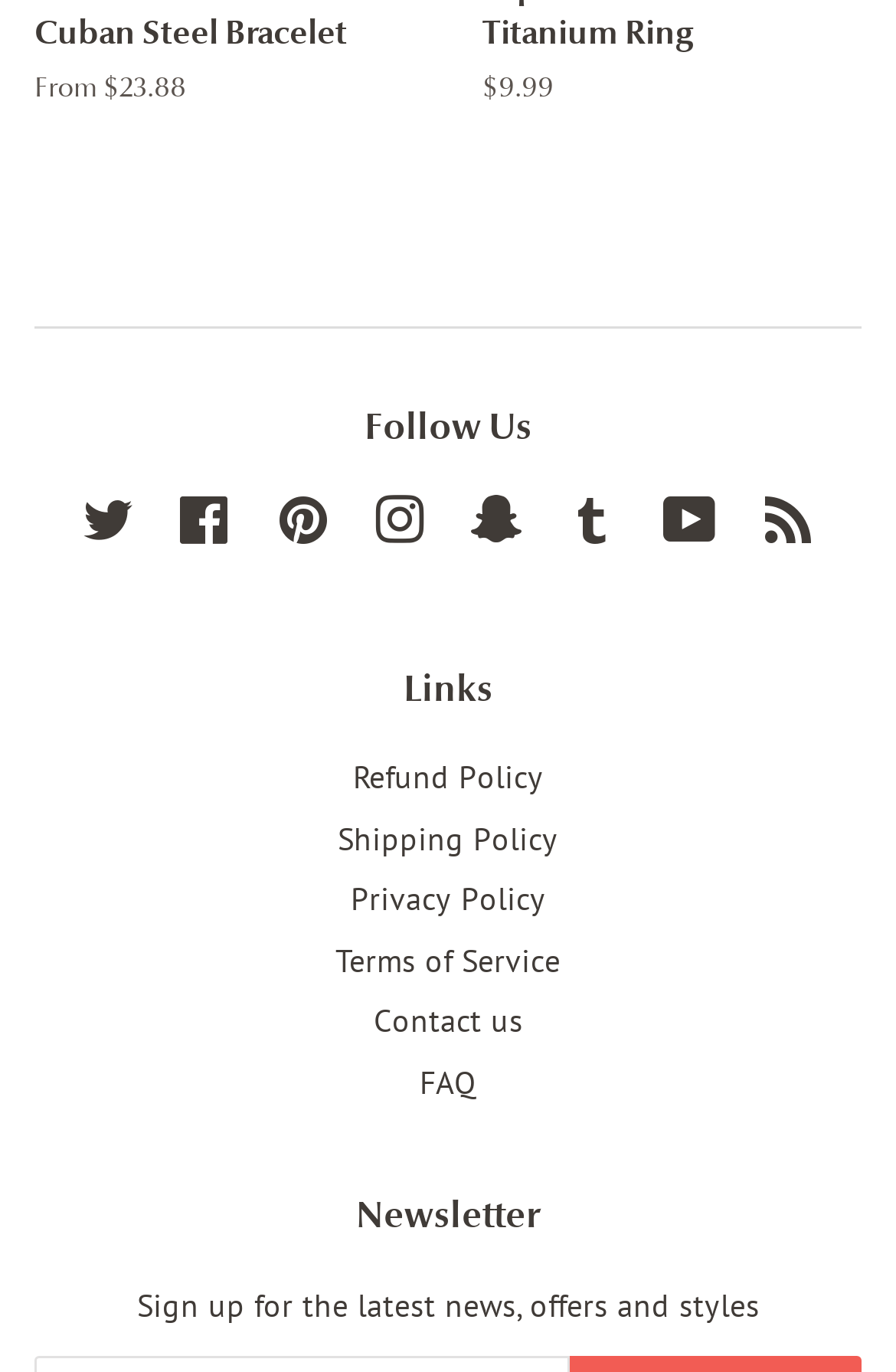Using the format (top-left x, top-left y, bottom-right x, bottom-right y), provide the bounding box coordinates for the described UI element. All values should be floating point numbers between 0 and 1: Pinterest

[0.31, 0.37, 0.367, 0.4]